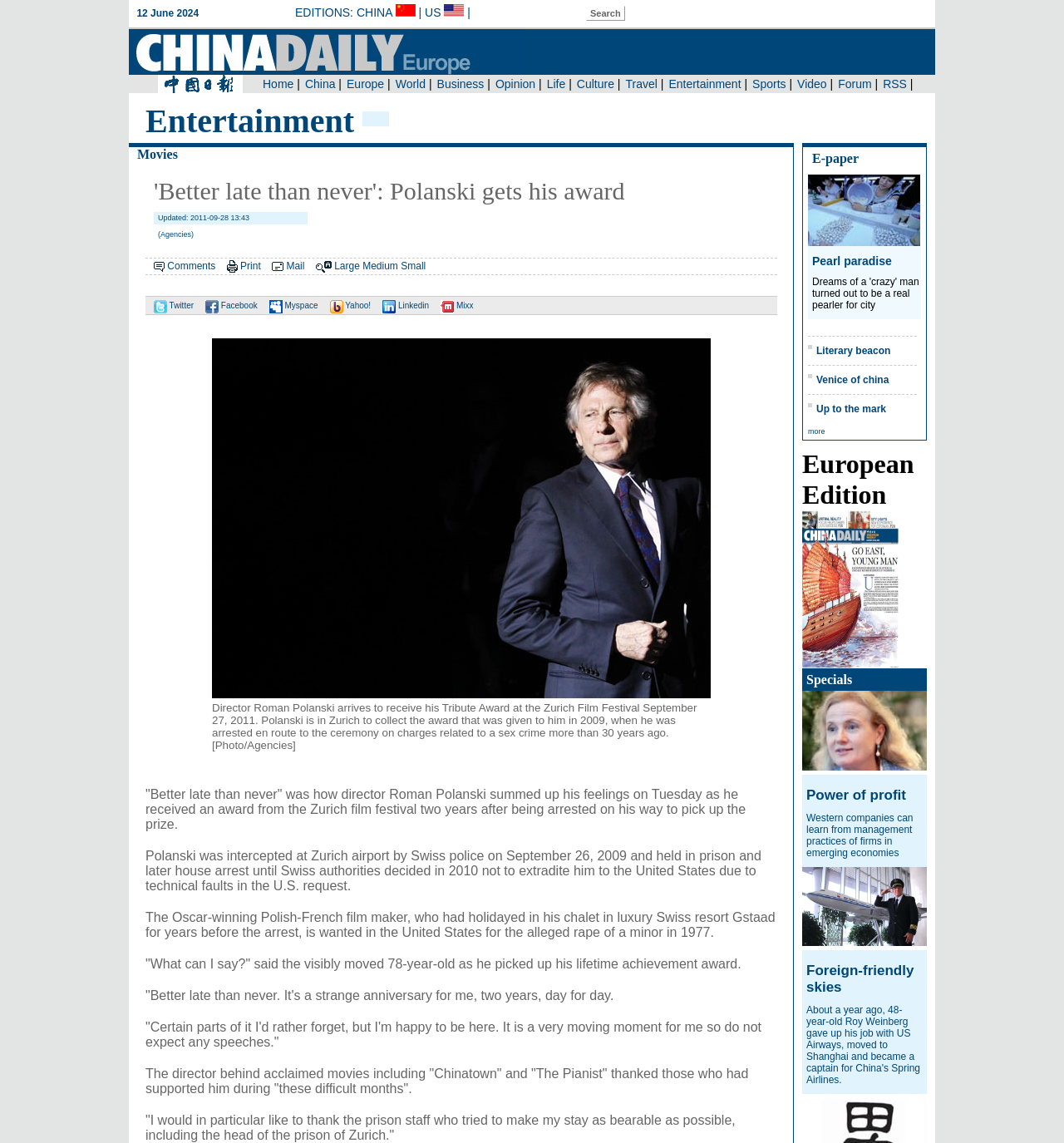Predict the bounding box of the UI element based on this description: "parent_node: Specials".

[0.754, 0.791, 0.871, 0.803]